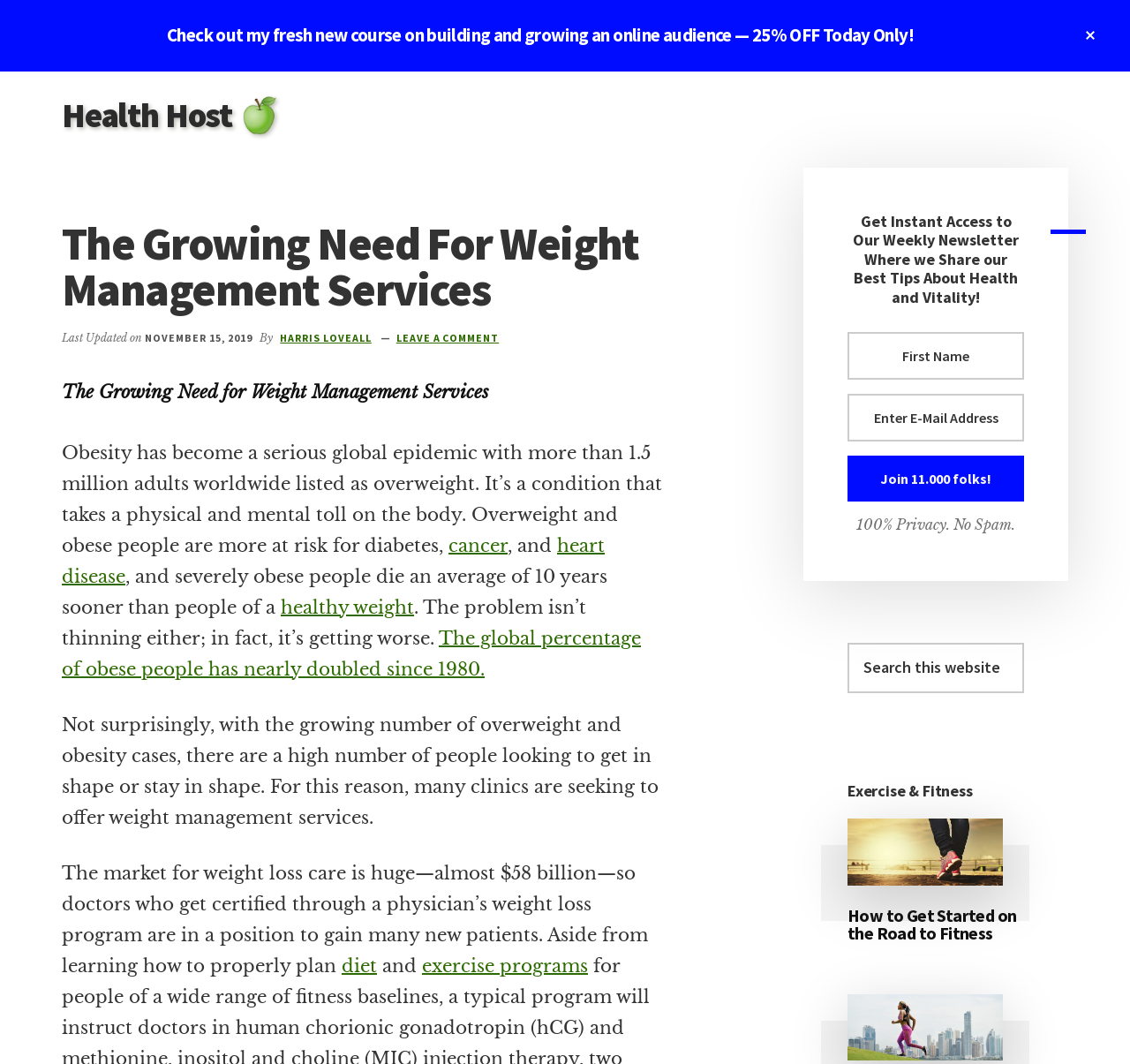Identify the bounding box coordinates necessary to click and complete the given instruction: "Click on the link to learn about weight management services".

[0.055, 0.089, 0.246, 0.13]